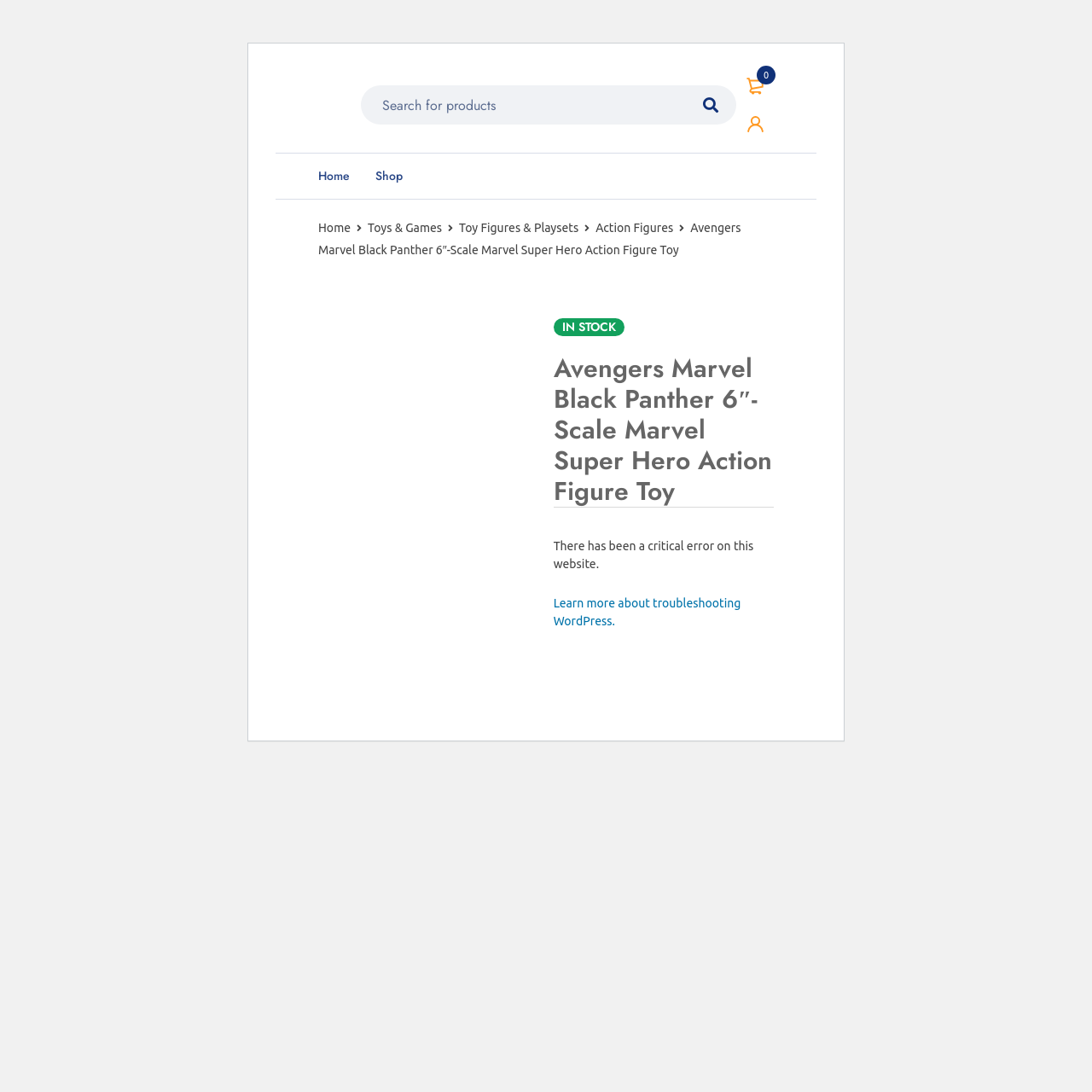Generate a thorough caption detailing the webpage content.

This webpage is about a product description of a 6-inch scale Black Panther figure inspired by the Avengers movies. At the top, there is a search bar with a "Search" button and a dropdown menu with a "0" option. Below the search bar, there are navigation links to "Home", "Shop", and other categories like "Toys & Games", "Toy Figures & Playsets", and "Action Figures".

The main content of the page is focused on the product description, with a heading that reads "Avengers Marvel Black Panther 6″-Scale Marvel Super Hero Action Figure Toy". There is a large image of the product on the left side, taking up about half of the page's width. On the right side, there are several smaller images of the product from different angles.

Above the product images, there is a "SALE" label, indicating that the product is on sale. Below the images, there is a "IN STOCK" label, indicating the product's availability. The product description is written in a clear and concise manner, highlighting the features of the 6-inch scale Black Panther figure.

At the bottom of the page, there is an error message that reads "There has been a critical error on this website." with a link to "Learn more about troubleshooting WordPress."